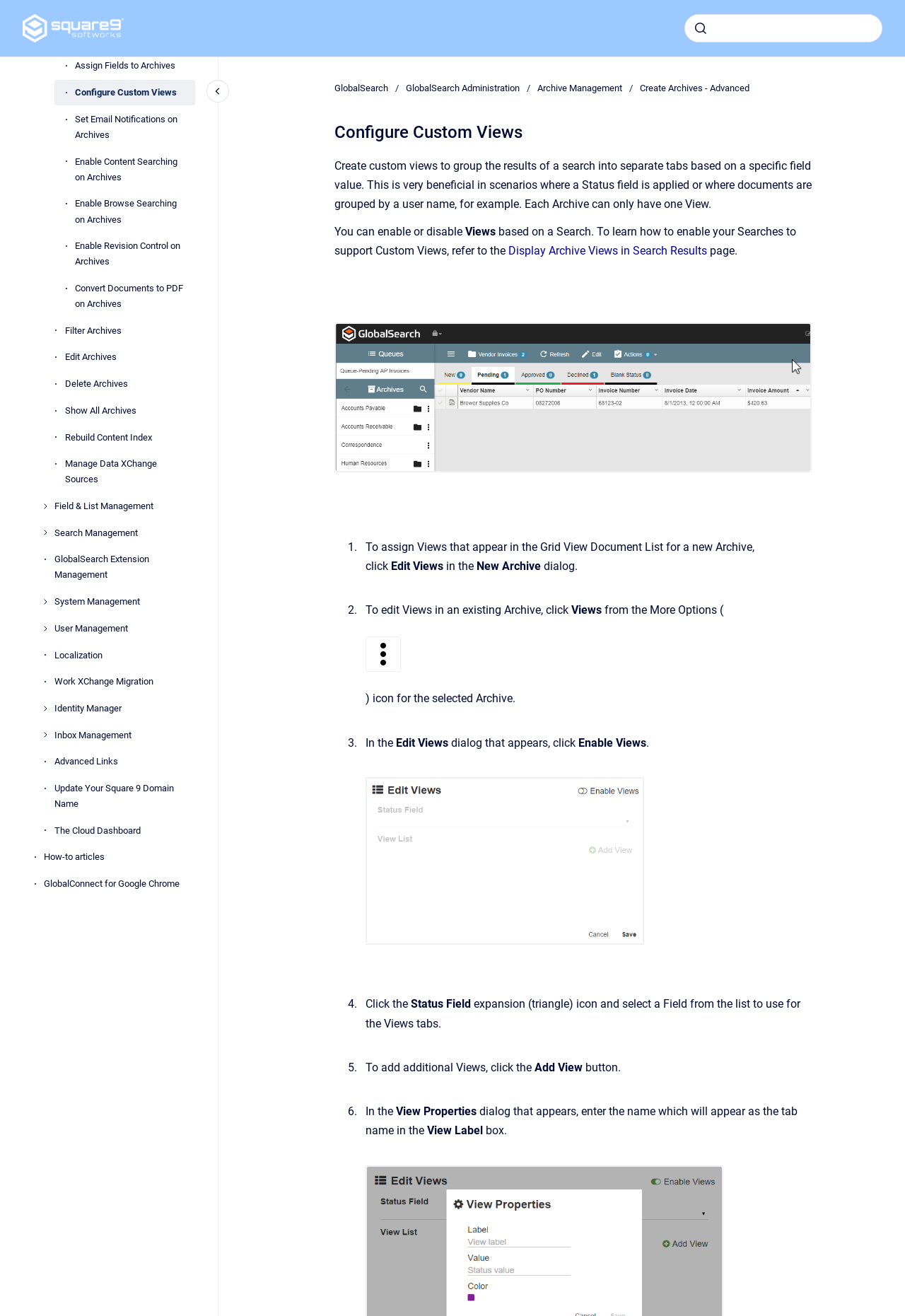Illustrate the webpage thoroughly, mentioning all important details.

The webpage is focused on configuring custom views for archives. At the top left, there is a link to go to the homepage. Next to it, there is a search bar with a combobox and a submit button. 

On the left side, there is a navigation menu with several links, including "Archive Management", "Field & List Management", "Search Management", and others. Under "Archive Management", there are links to create archives, filter archives, edit archives, and more.

On the right side, there is a main content area with a header that reads "Configure Custom Views". Below the header, there is a paragraph of text explaining the purpose of custom views. The text describes how custom views can be used to group search results into separate tabs based on specific field values.

Below the paragraph, there are three steps to configure custom views. Each step is marked with a numbered list marker. The steps include assigning views to a new archive, editing views in an existing archive, and enabling views in the edit views dialog. Each step has a brief description and an image to illustrate the process.

At the top right, there is a breadcrumb navigation menu showing the current location in the website hierarchy. There are also links to how-to articles, GlobalConnect for Google Chrome, and other resources.